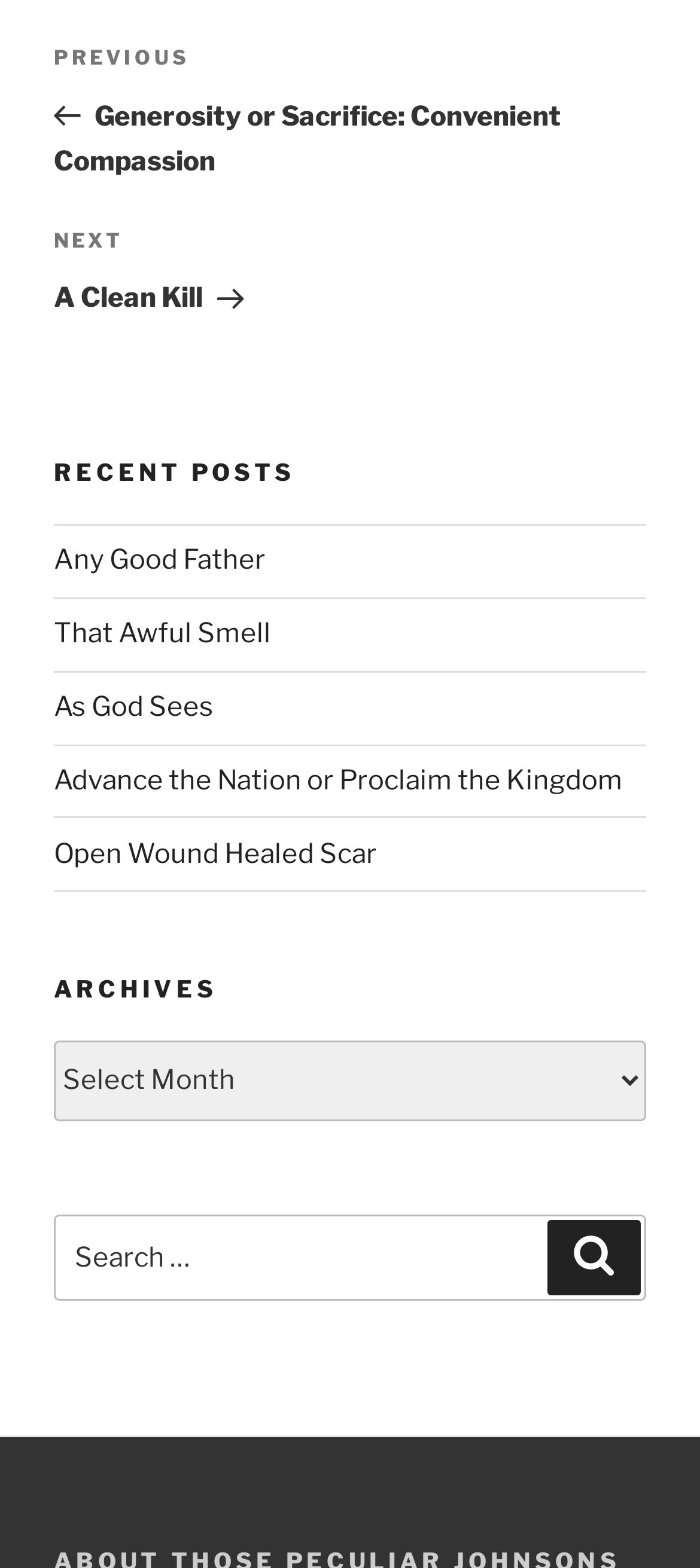What is the purpose of the 'Posts' navigation?
Deliver a detailed and extensive answer to the question.

The 'Posts' navigation section contains links to 'Previous Post' and 'Next Post', indicating that its purpose is to allow users to navigate between different blog posts on the website.